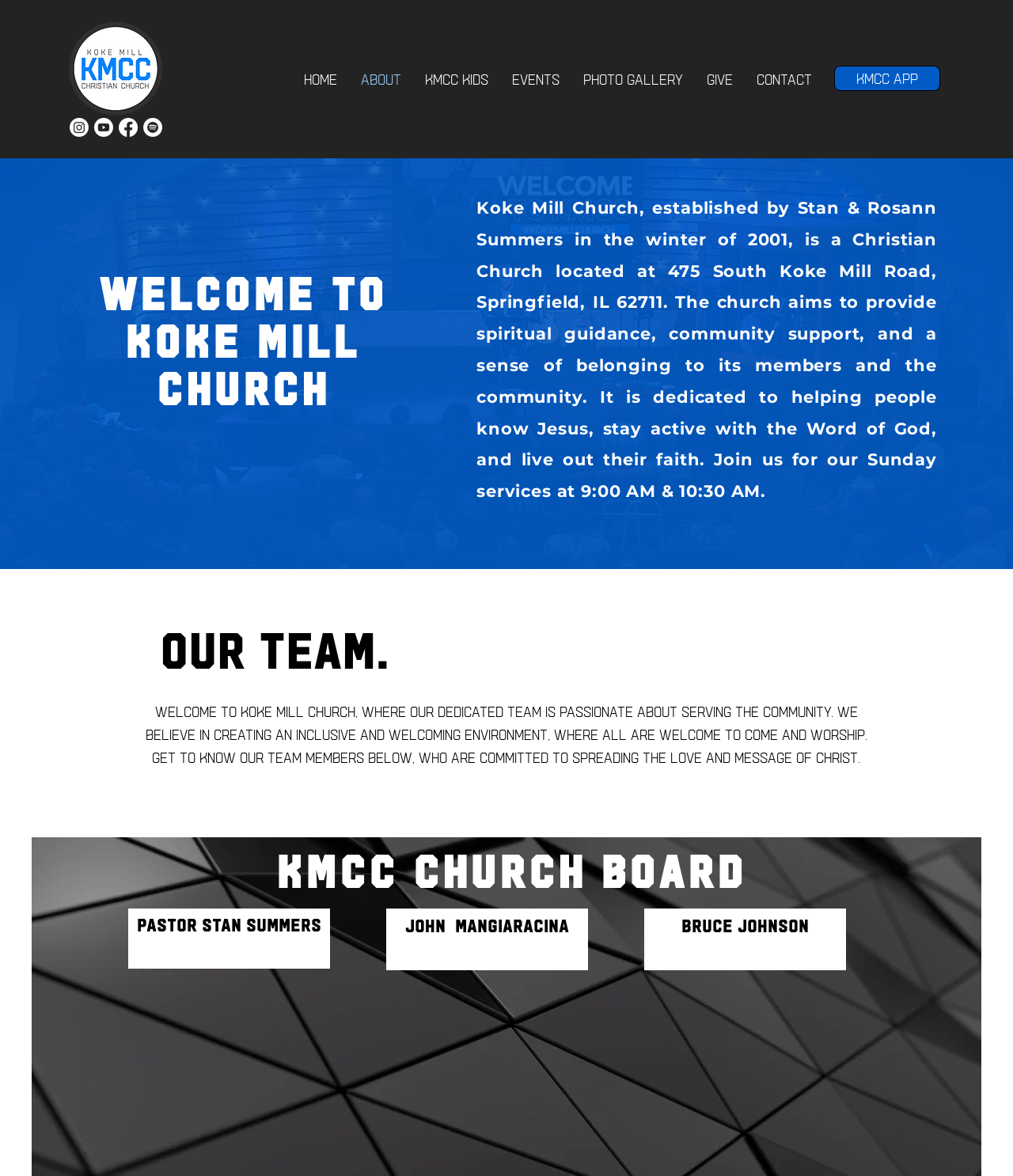What time are the Sunday services?
Using the image as a reference, answer the question with a short word or phrase.

9:00 AM & 10:30 AM